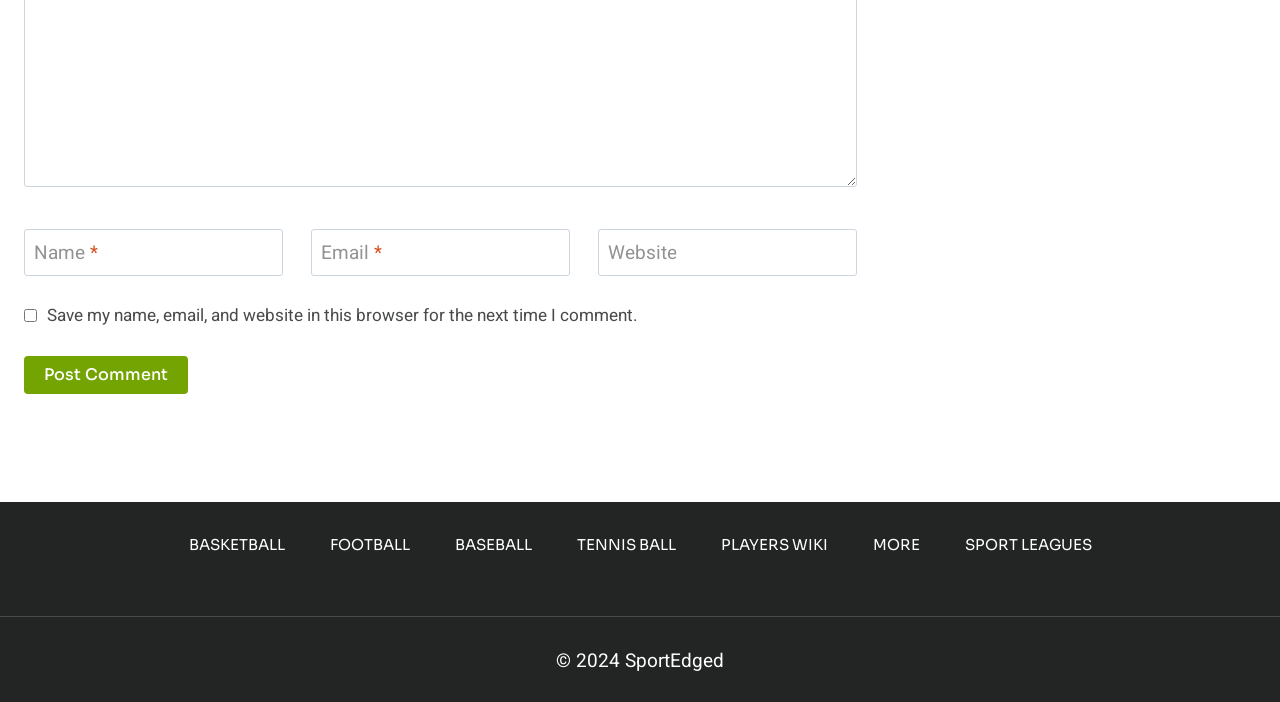What is the copyright year?
From the image, respond with a single word or phrase.

2024